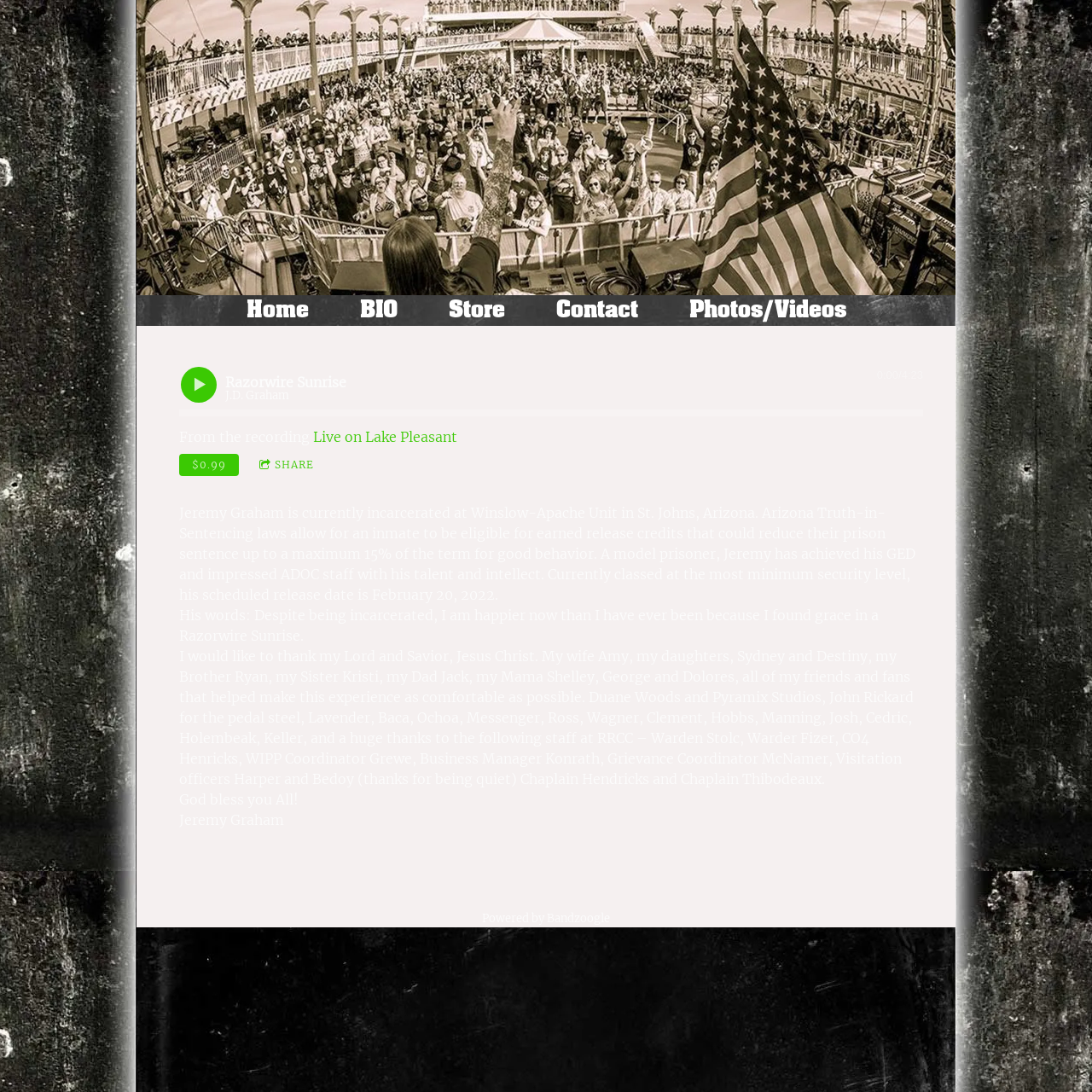Provide a single word or phrase to answer the given question: 
What is the current location of Jeremy Graham?

Winslow-Apache Unit in St. Johns, Arizona